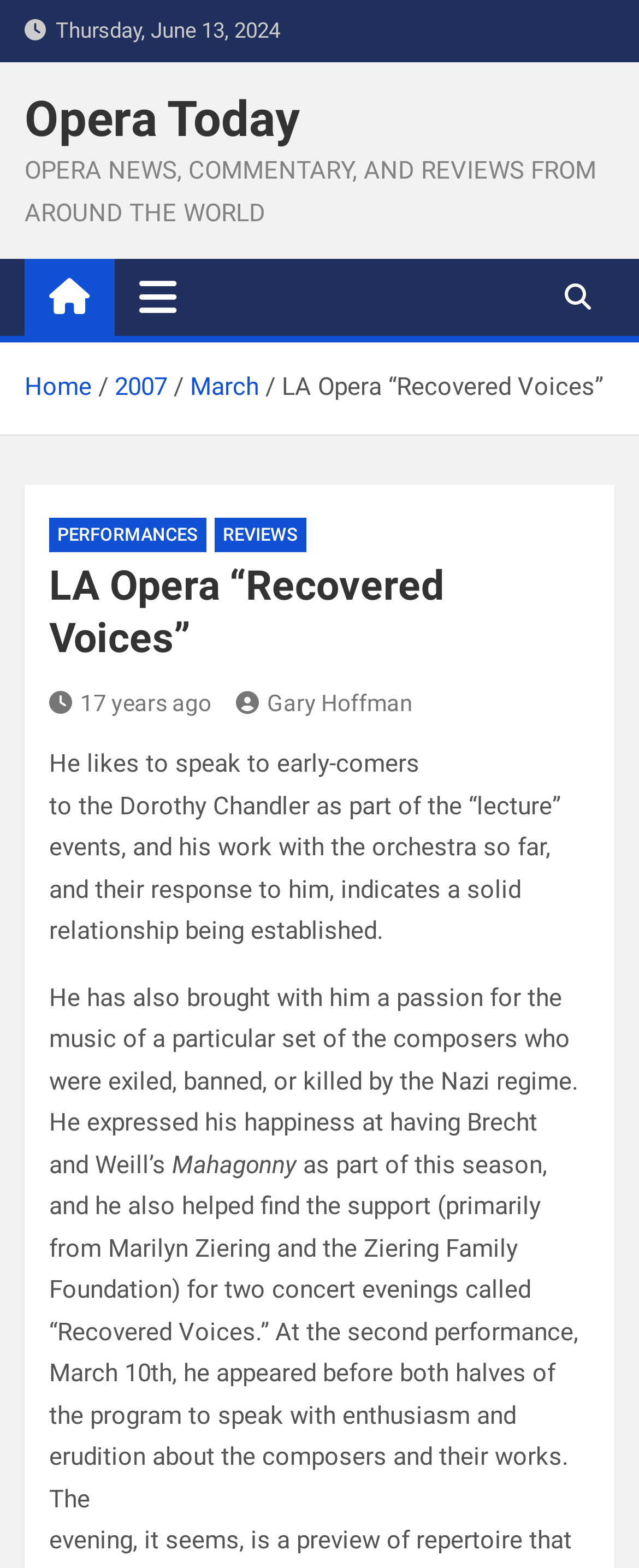What is the name of the opera company mentioned?
Please use the image to provide an in-depth answer to the question.

I found the name of the opera company by looking at the breadcrumbs navigation element, where it says 'LA Opera “Recovered Voices”'.